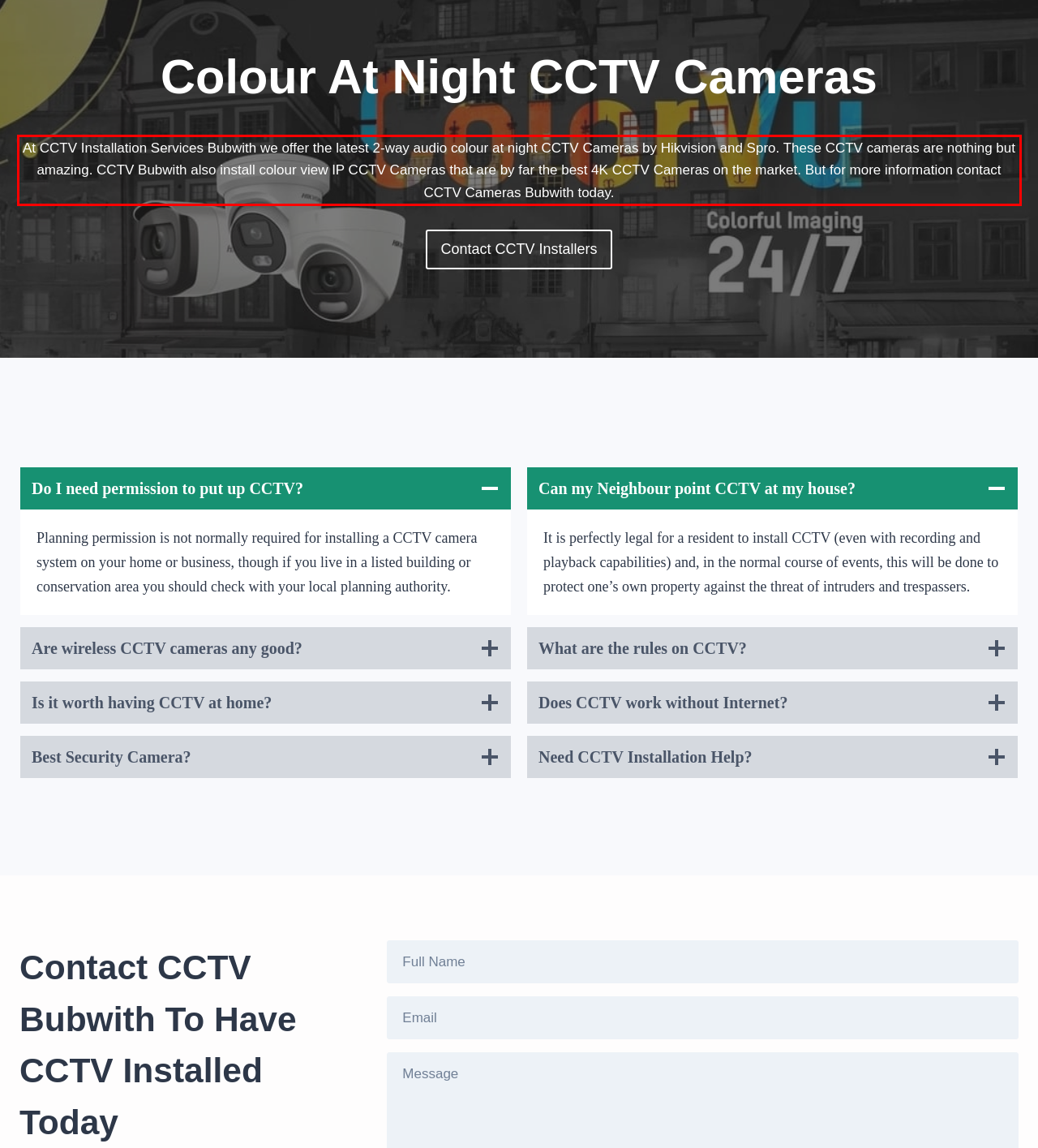Identify and transcribe the text content enclosed by the red bounding box in the given screenshot.

At CCTV Installation Services Bubwith we offer the latest 2-way audio colour at night CCTV Cameras by Hikvision and Spro. These CCTV cameras are nothing but amazing. CCTV Bubwith also install colour view IP CCTV Cameras that are by far the best 4K CCTV Cameras on the market. But for more information contact CCTV Cameras Bubwith today.